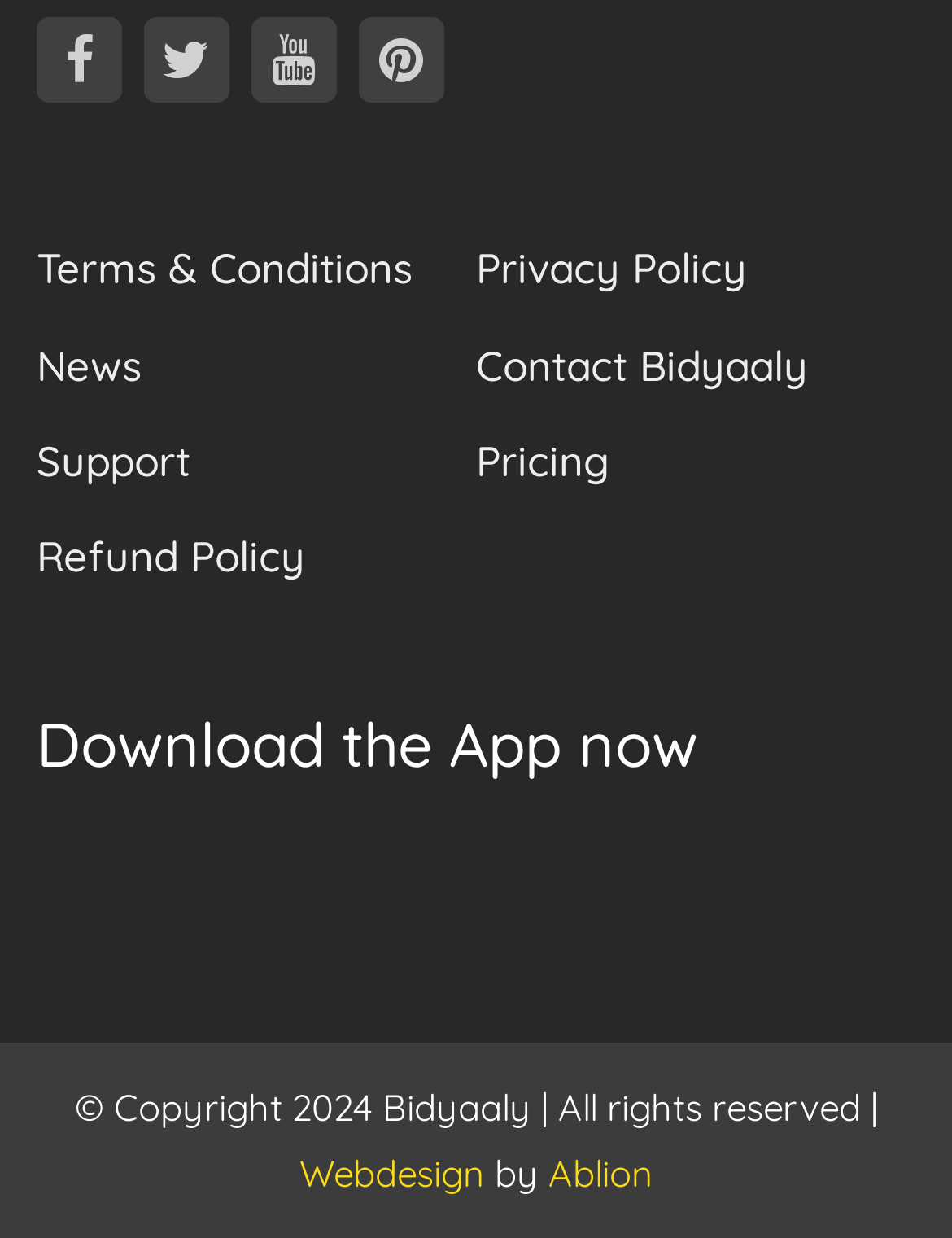Please locate the bounding box coordinates for the element that should be clicked to achieve the following instruction: "Check the Pricing". Ensure the coordinates are given as four float numbers between 0 and 1, i.e., [left, top, right, bottom].

[0.5, 0.351, 0.641, 0.392]